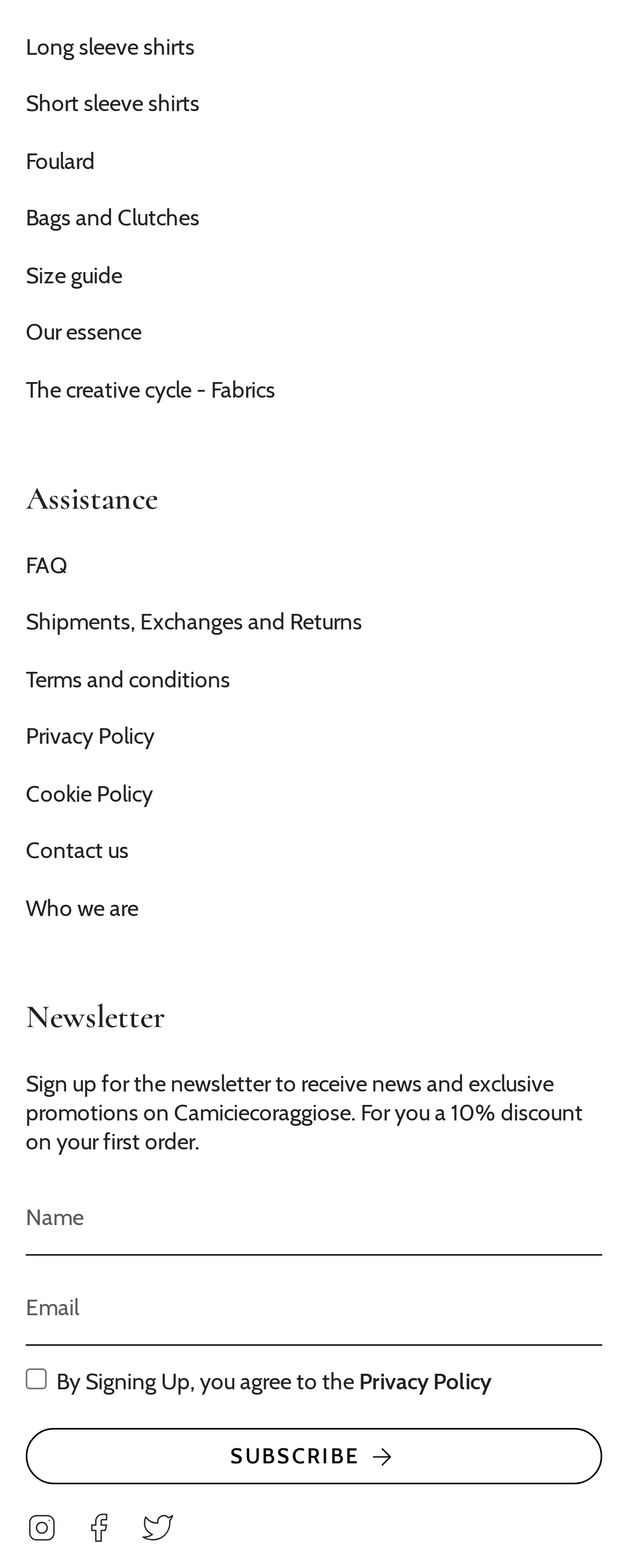Find the bounding box coordinates of the area to click in order to follow the instruction: "Follow on Instagram".

[0.041, 0.963, 0.092, 0.982]